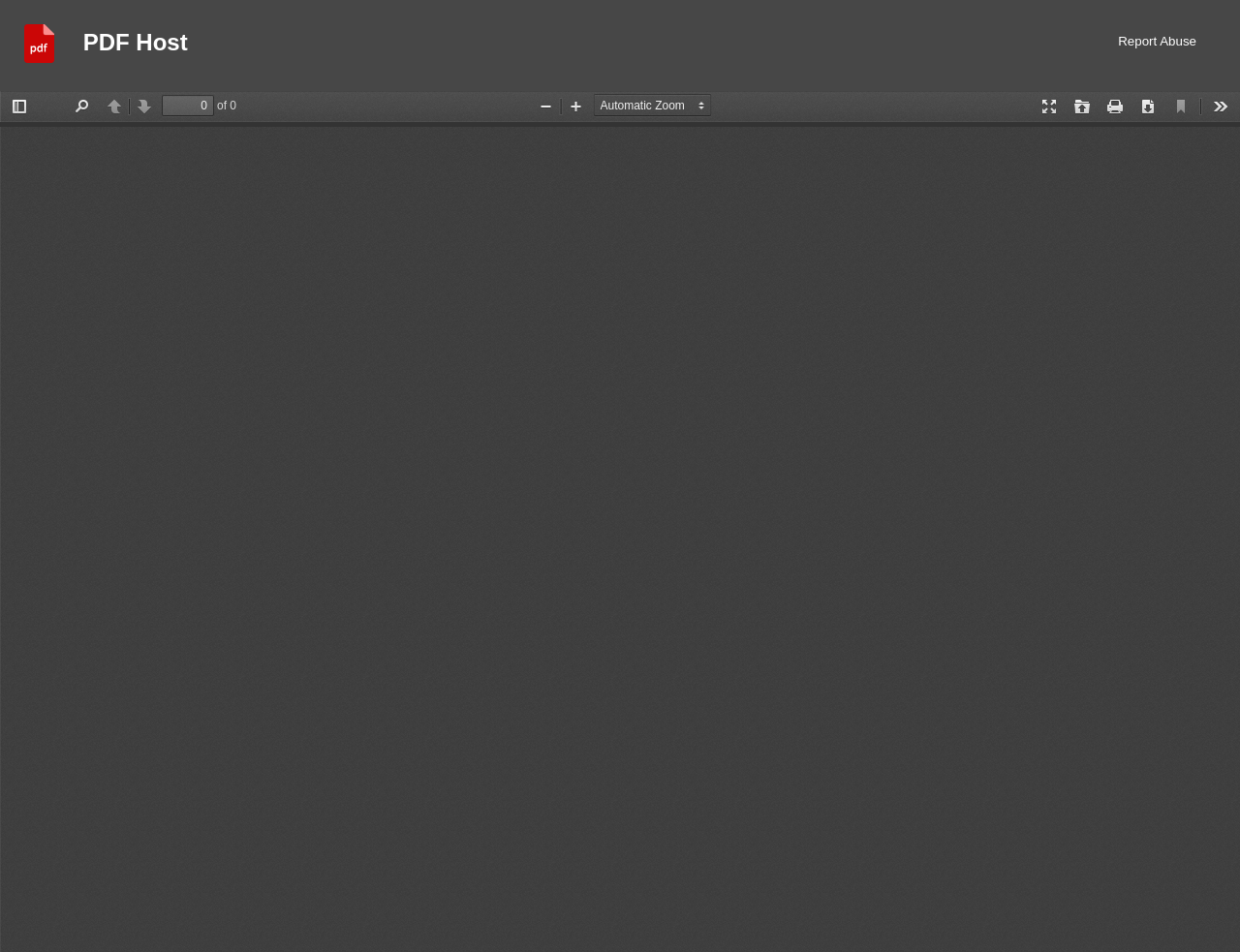Summarize the webpage comprehensively, mentioning all visible components.

The webpage appears to be a PDF viewer with various tools and navigation options. At the top left, there is a logo and a link to "PDF Host". On the top right, there is a link to "Report Abuse". 

Below the top section, there are several buttons and controls. On the left, there are buttons to toggle the sidebar, find, and navigate through the PDF pages. The navigation buttons, "Previous" and "Next", are currently disabled. There is also a spin button to select a specific page, with a label showing the current page number out of a total of 0 pages.

On the right side, there are buttons to switch to presentation mode, open, print, and download the PDF. Additionally, there are buttons to access current view, tools, and zoom controls. The zoom controls include buttons to zoom out and zoom in, as well as a combobox to select a specific zoom level.

Overall, the webpage provides a range of tools and options to interact with and navigate the PDF document.